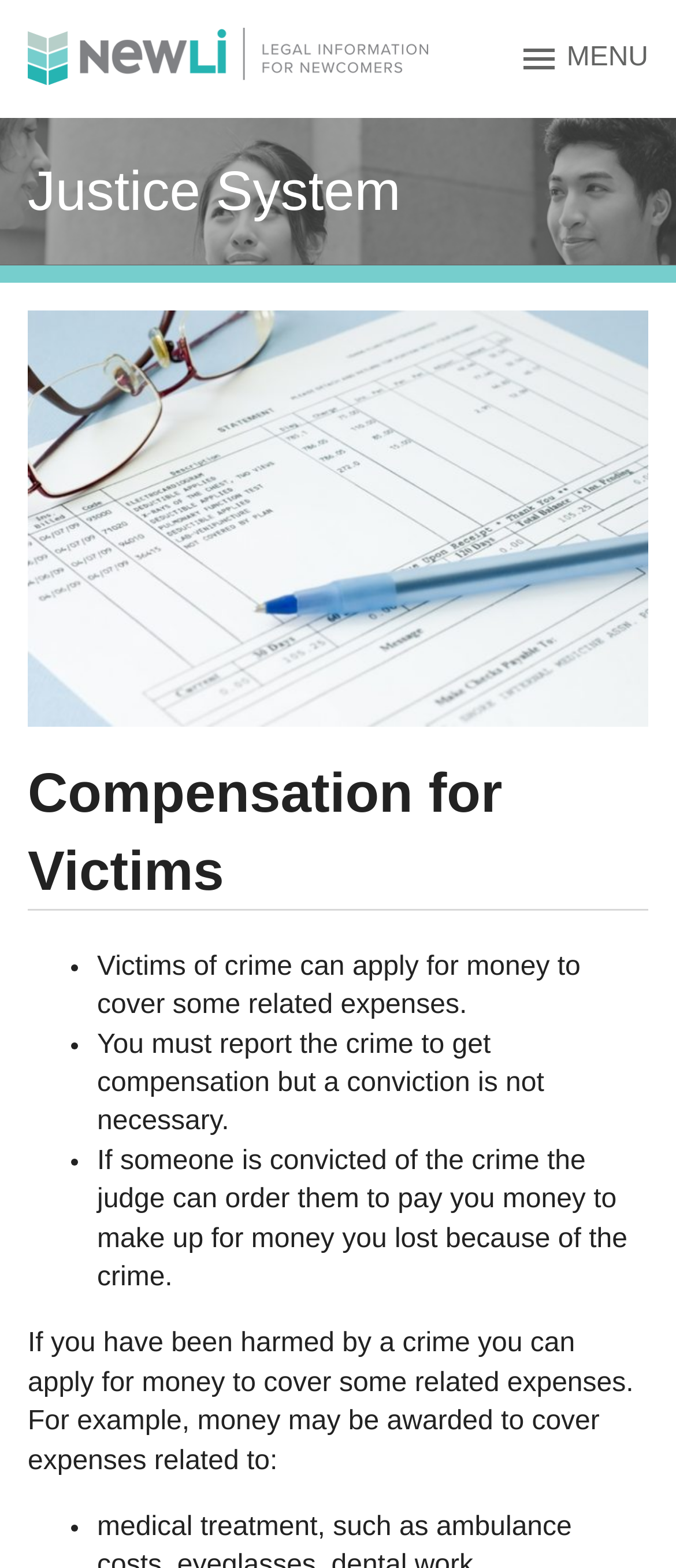Give a succinct answer to this question in a single word or phrase: 
What is the relationship between the crime and the compensation?

Crime is a prerequisite